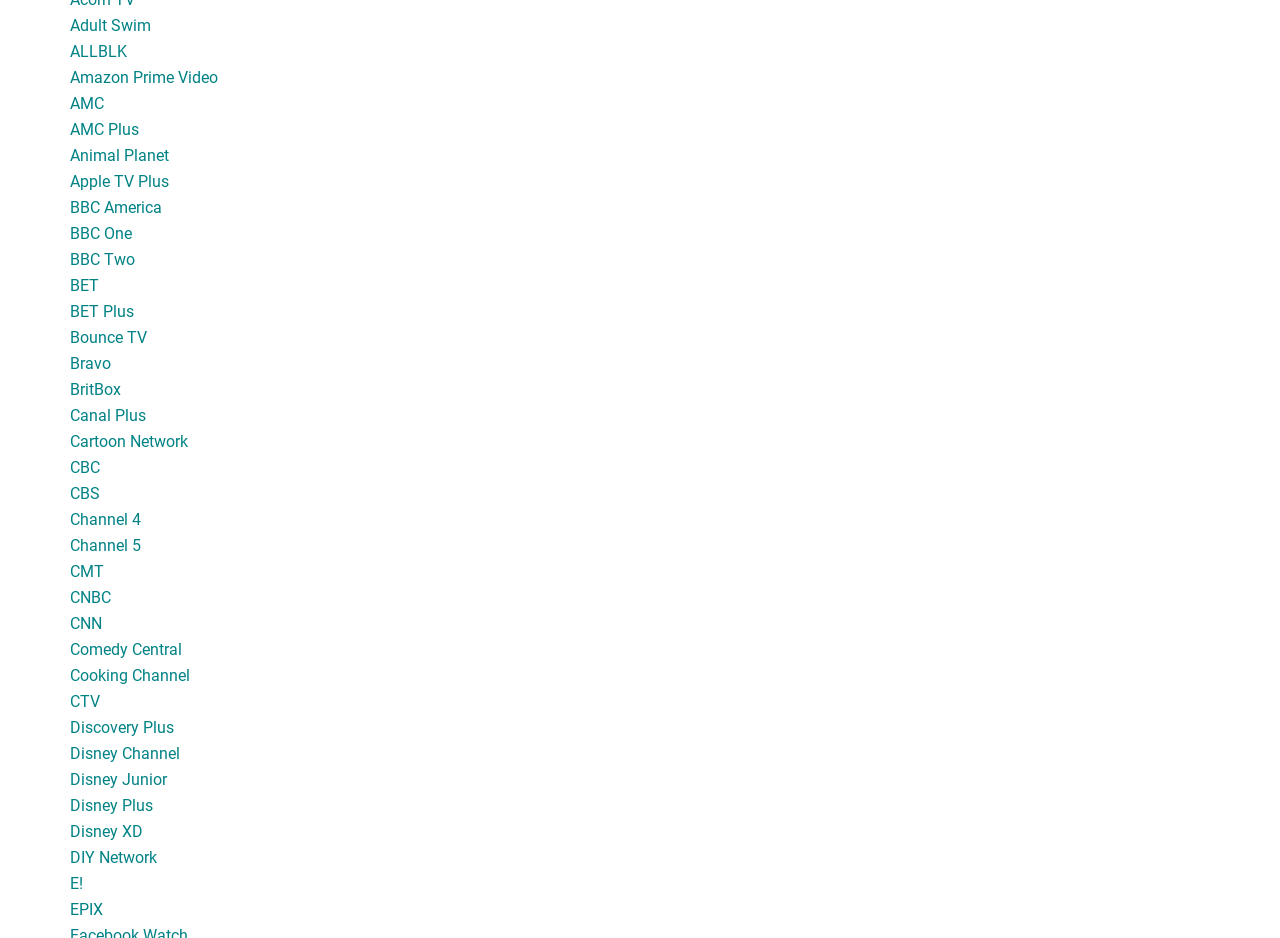Please identify the bounding box coordinates of the area I need to click to accomplish the following instruction: "Explore BBC America".

[0.055, 0.212, 0.127, 0.232]